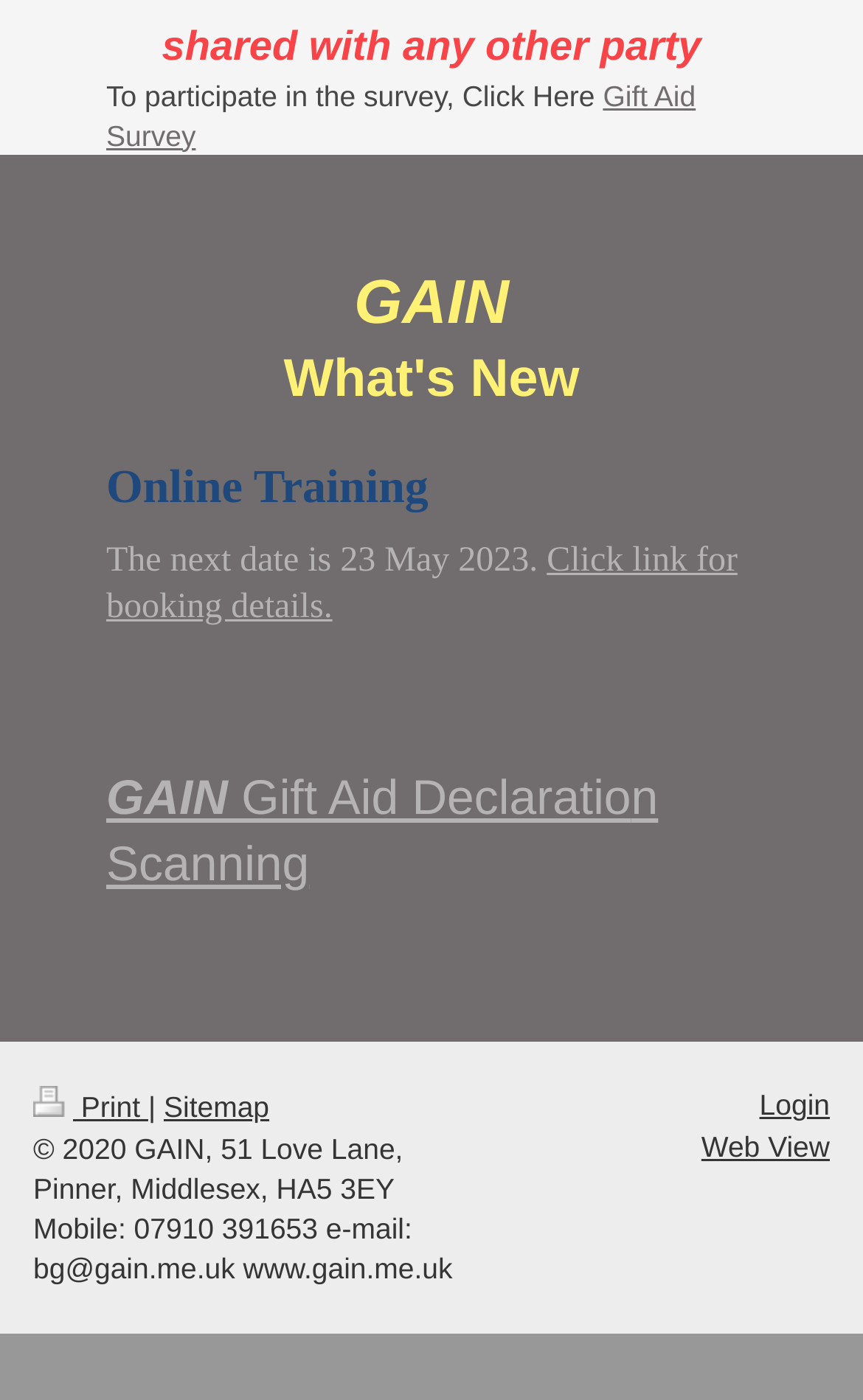Determine the bounding box coordinates of the UI element that matches the following description: "Click link for booking details.". The coordinates should be four float numbers between 0 and 1 in the format [left, top, right, bottom].

[0.123, 0.386, 0.855, 0.447]